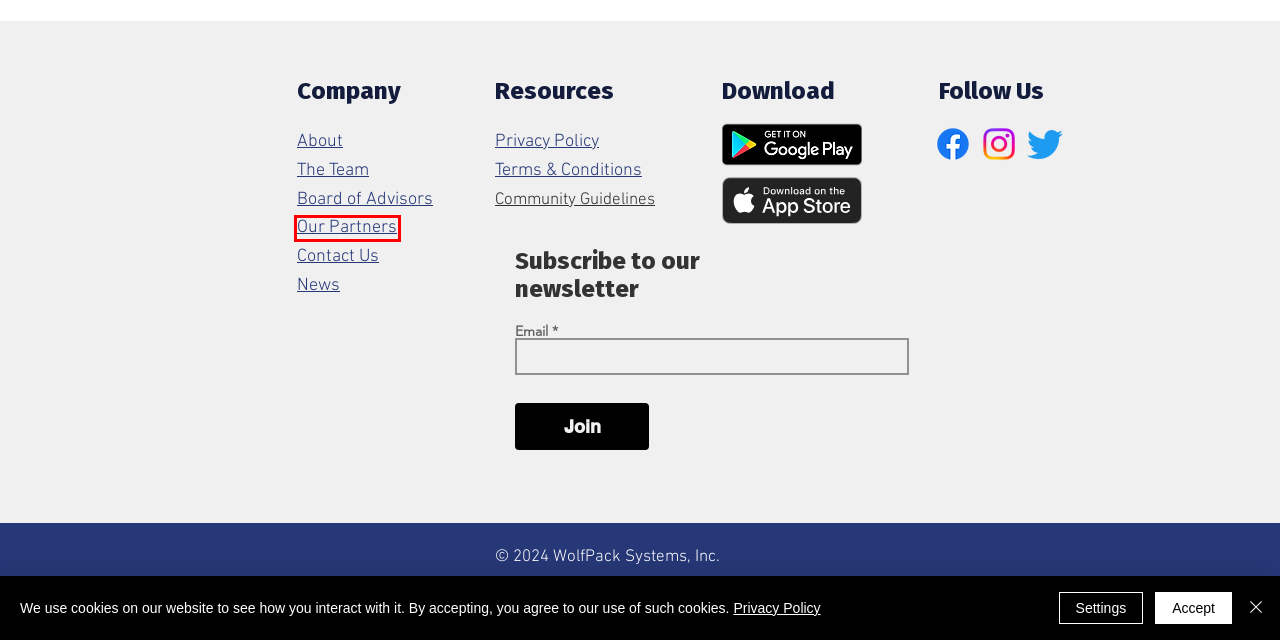Given a webpage screenshot with a red bounding box around a UI element, choose the webpage description that best matches the new webpage after clicking the element within the bounding box. Here are the candidates:
A. Our Partners | WolfPack App
B. Wolfpack
C. Privacy Policy and Terms of Service | WolfPack App
D. CONTACT US | WolfPack Systems, Inc
E. NEWS | WolfPack Central
F. ABOUT | WolfPack Systems, Inc
G. Wolfpack Navigation for Group travel for auto/cycling/moto groups
H. Group Travel, Motorcyle Navigation, Safety | WolfPack

A